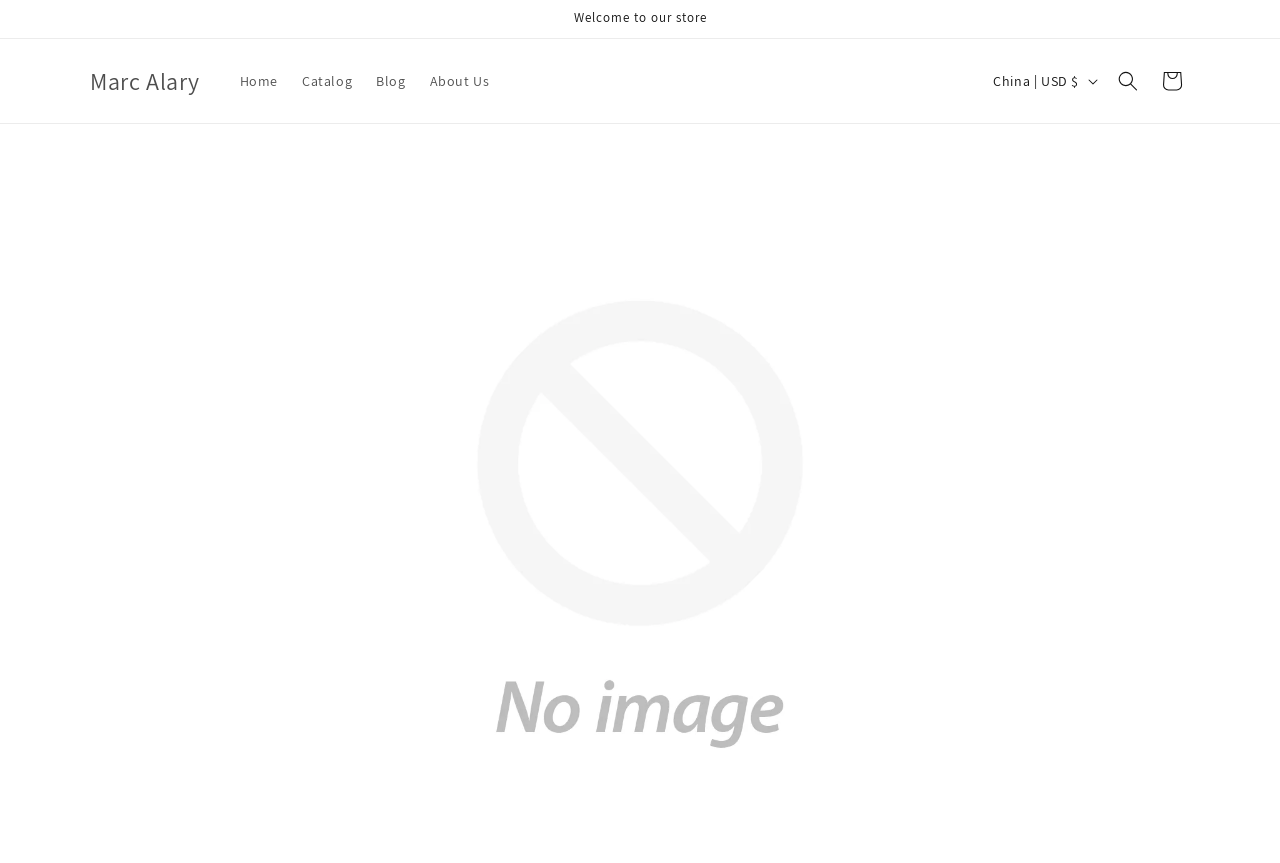What is the name of the store?
By examining the image, provide a one-word or phrase answer.

Marc Alary